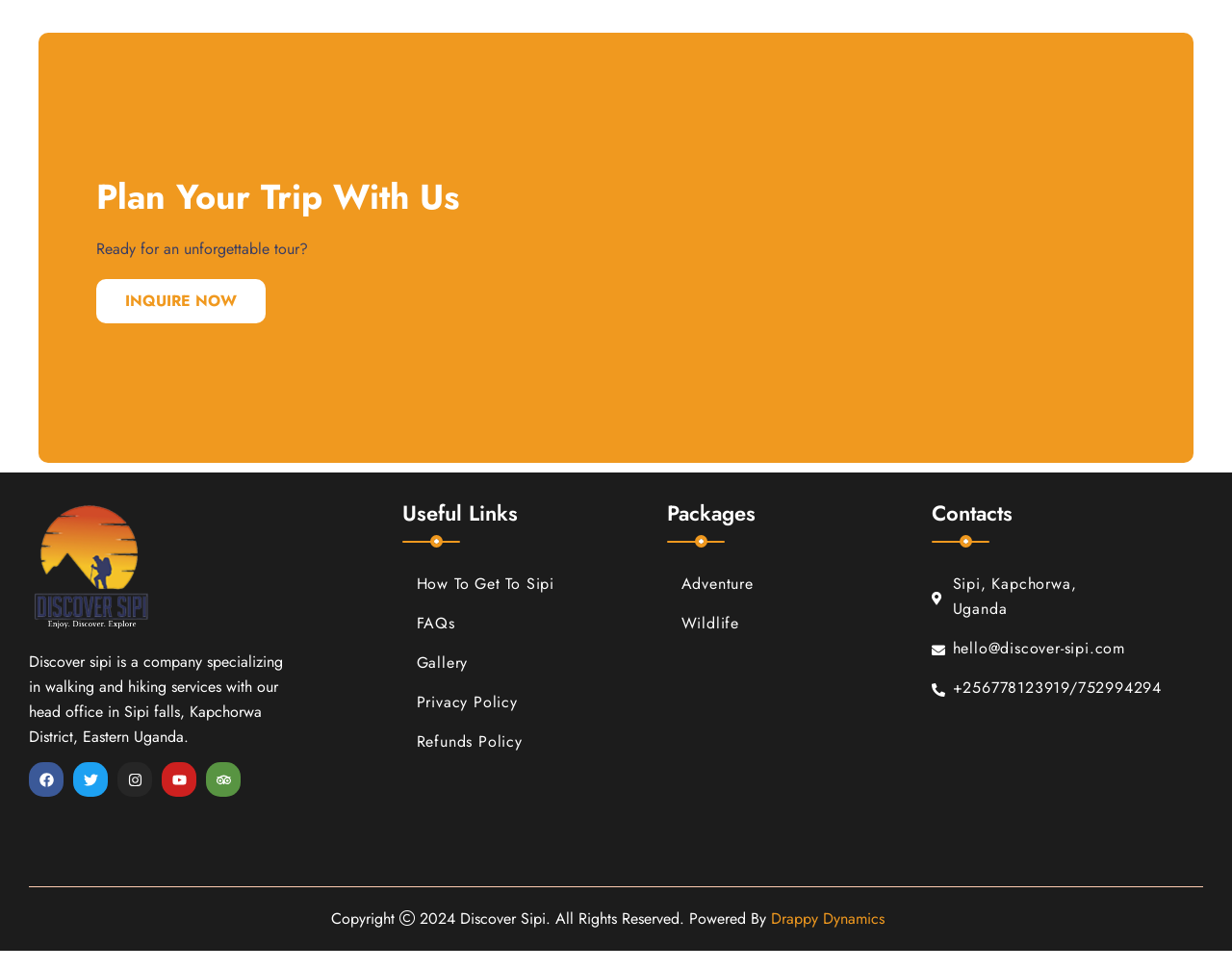Please use the details from the image to answer the following question comprehensively:
What is the location of the company's head office?

The location of the company's head office is mentioned in the StaticText element with the text 'Discover sipi is a company specializing in walking and hiking services with our head office in Sipi falls, Kapchorwa District, Eastern Uganda.'